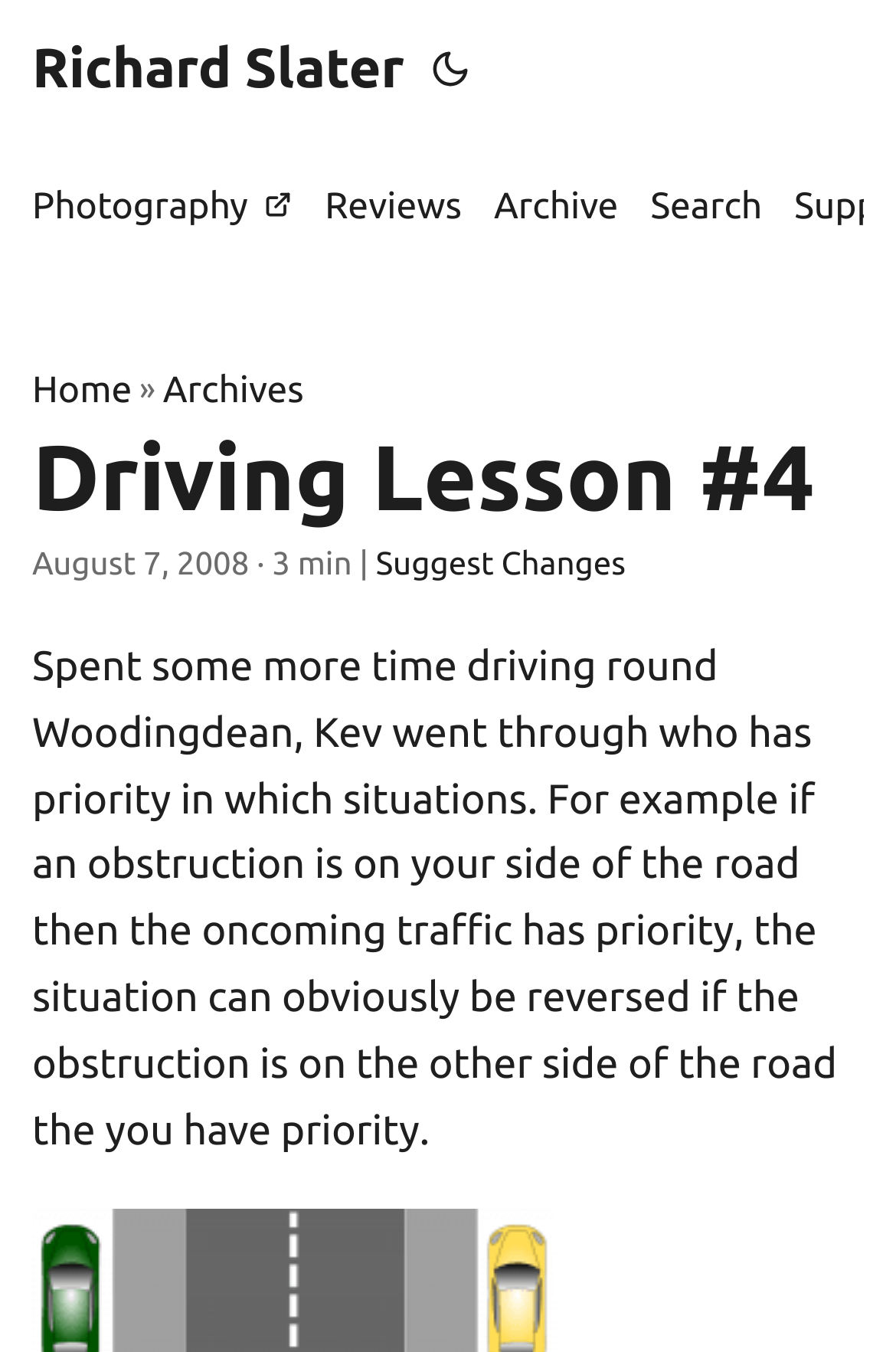Find the bounding box coordinates of the element to click in order to complete this instruction: "view archives". The bounding box coordinates must be four float numbers between 0 and 1, denoted as [left, top, right, bottom].

[0.182, 0.269, 0.339, 0.312]